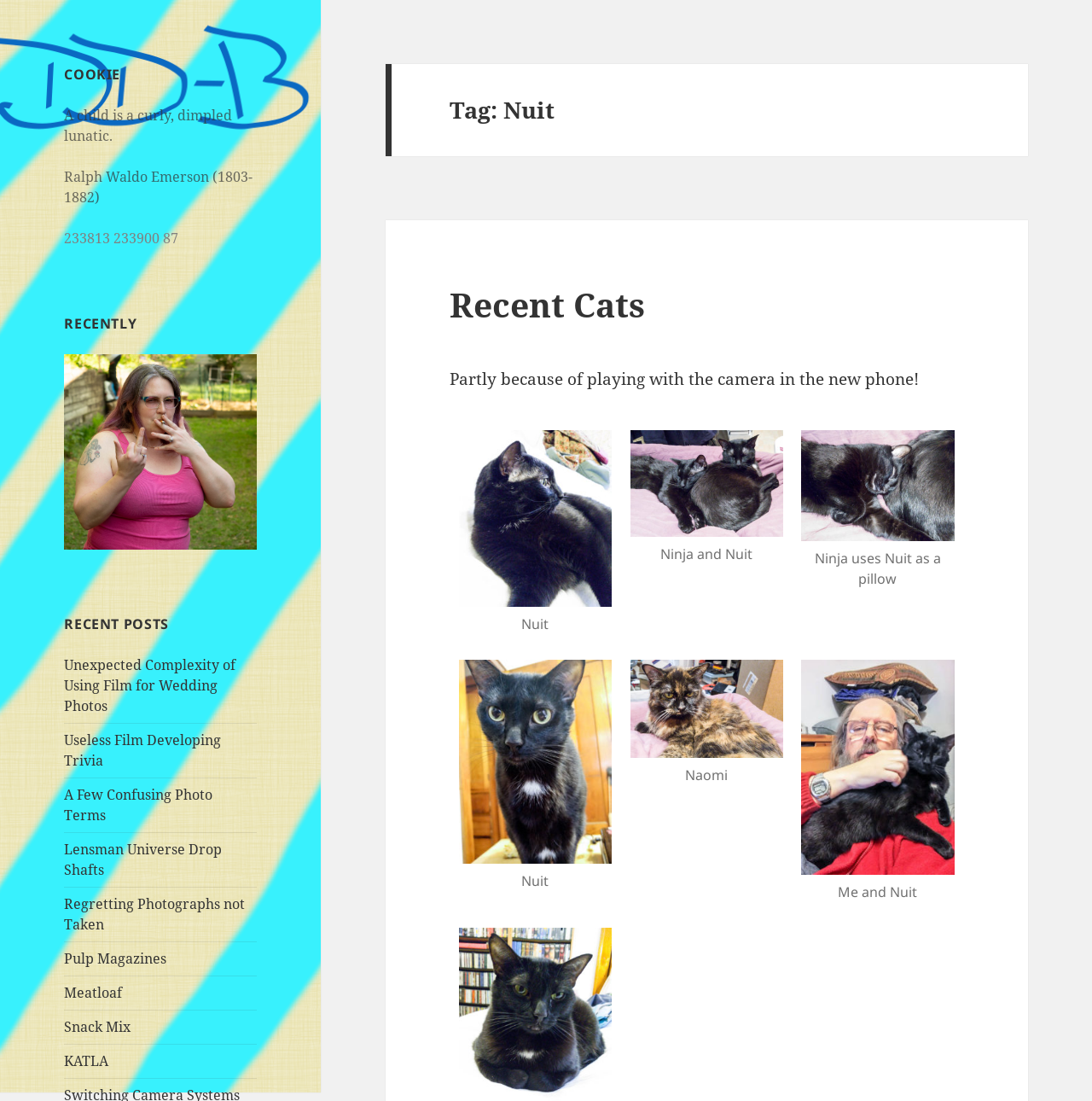Provide a one-word or brief phrase answer to the question:
What is the subject of the images in the 'Recent Cats' section?

Cats